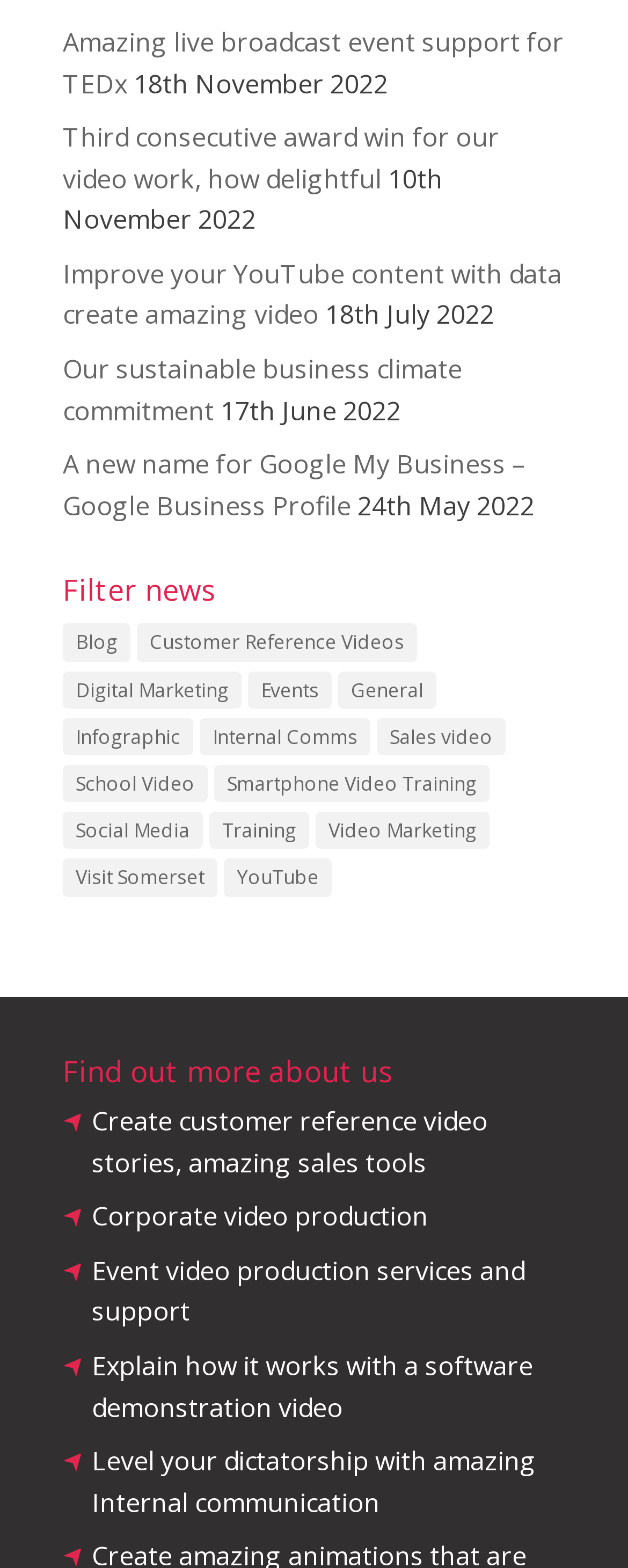Give a concise answer using only one word or phrase for this question:
How many categories are there in the 'Filter news' section?

12